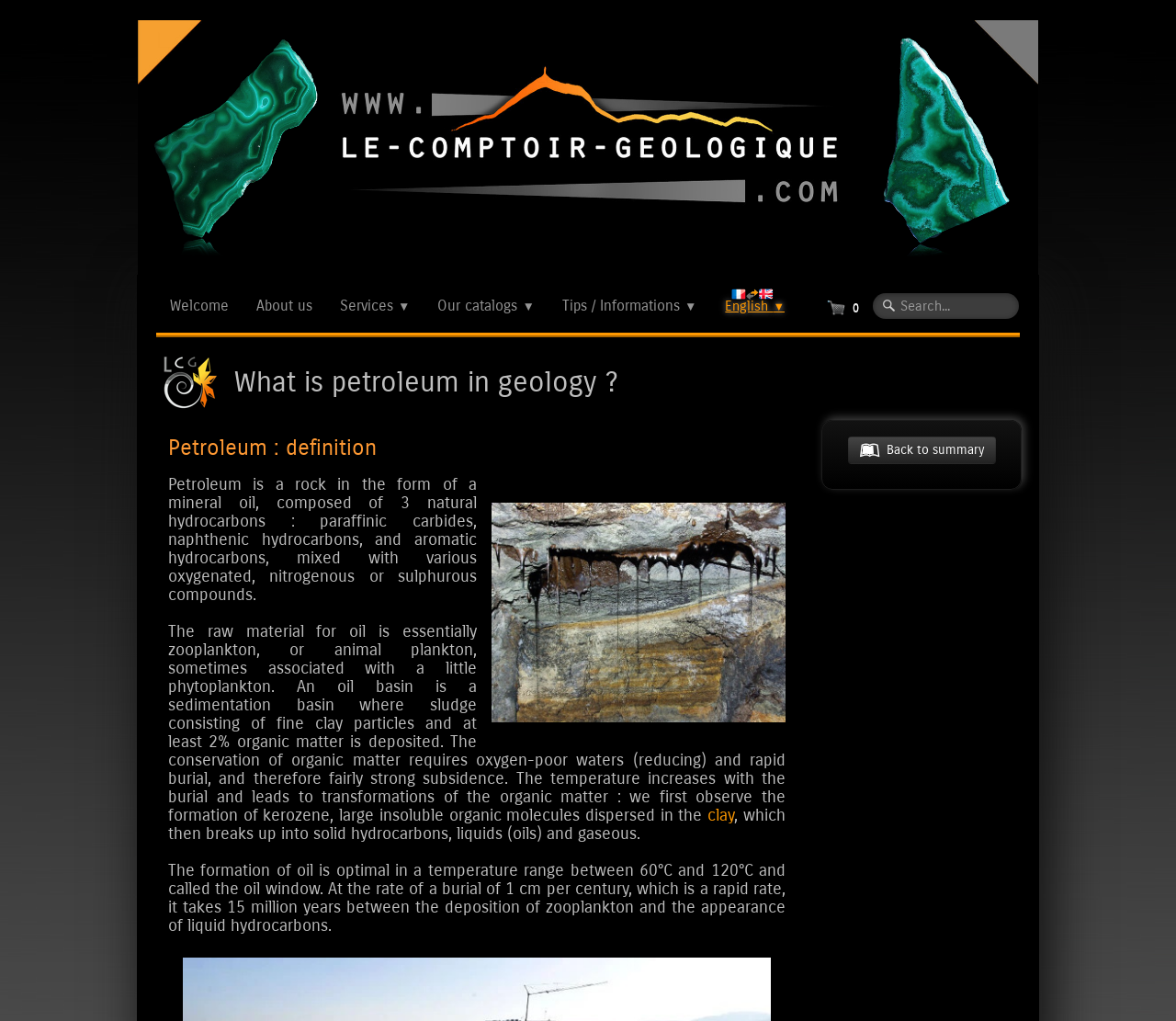Locate the bounding box coordinates of the region to be clicked to comply with the following instruction: "View the image of bitumen dripping from a fracture". The coordinates must be four float numbers between 0 and 1, in the form [left, top, right, bottom].

[0.418, 0.492, 0.668, 0.708]